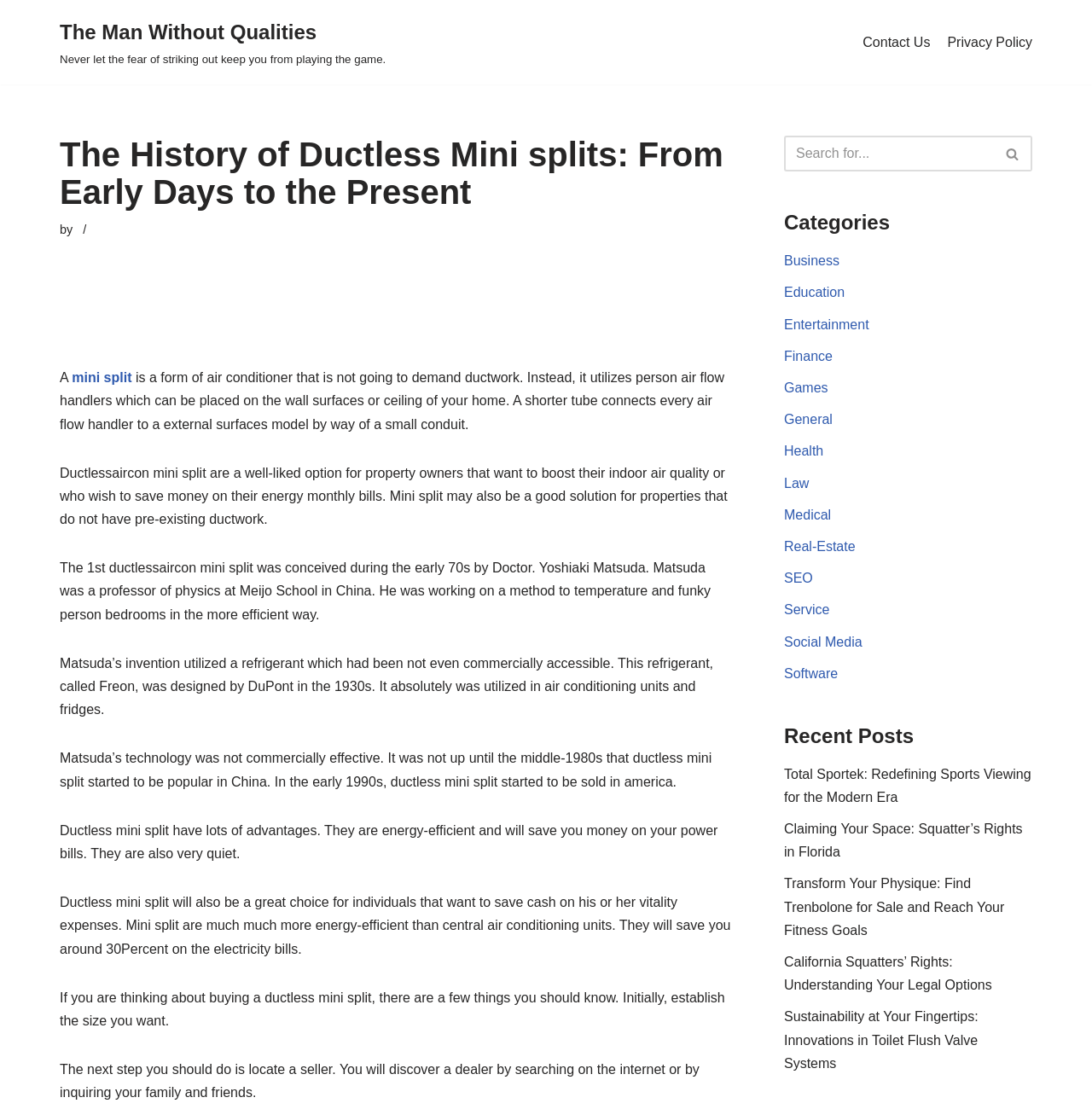Answer the following query concisely with a single word or phrase:
Who invented the first ductless mini split?

Dr. Yoshiaki Matsuda